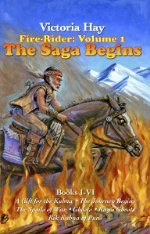Provide a one-word or short-phrase answer to the question:
How many books are included in this volume?

Books I-VI